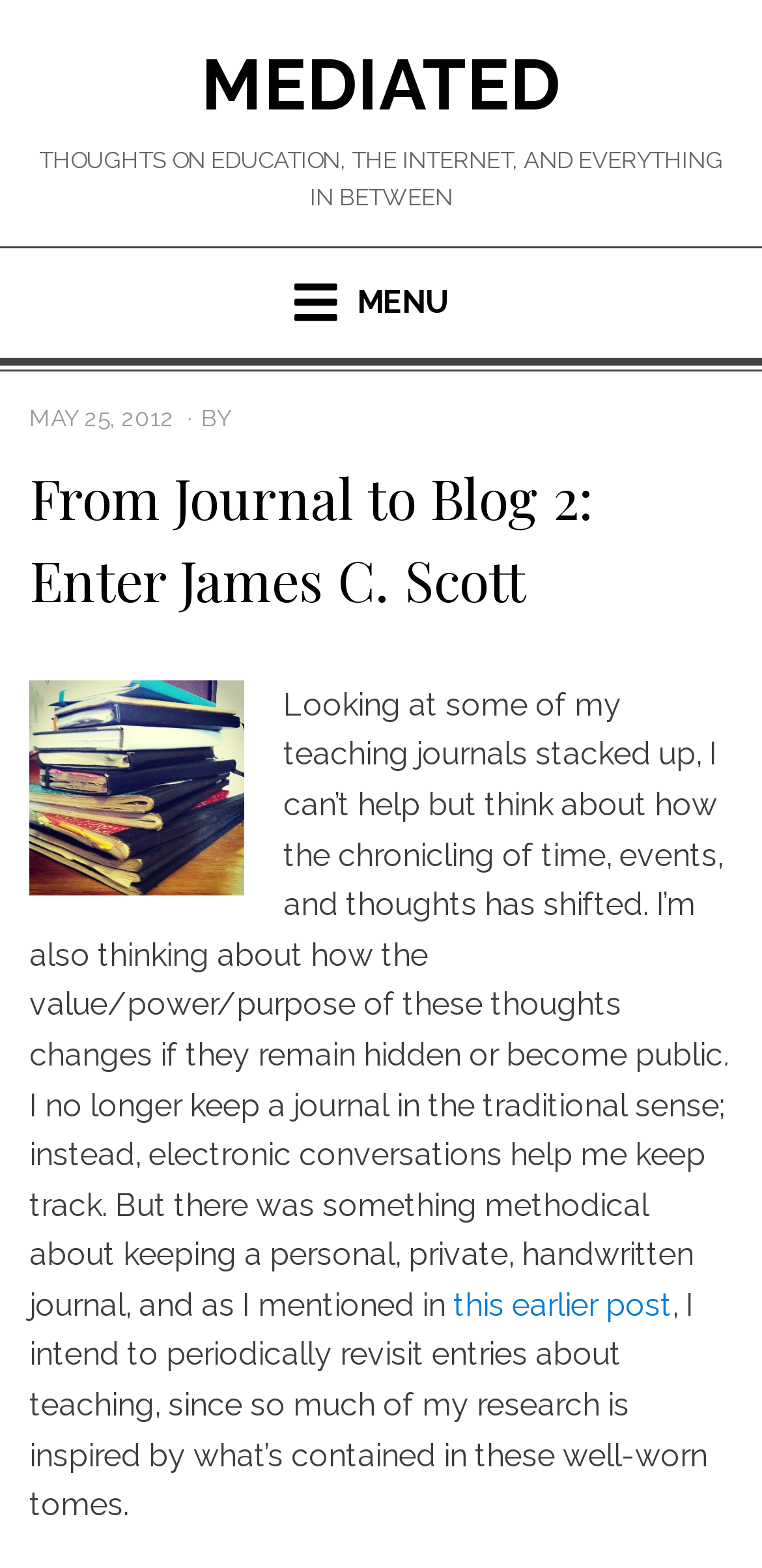Locate and generate the text content of the webpage's heading.

From Journal to Blog 2: Enter James C. Scott